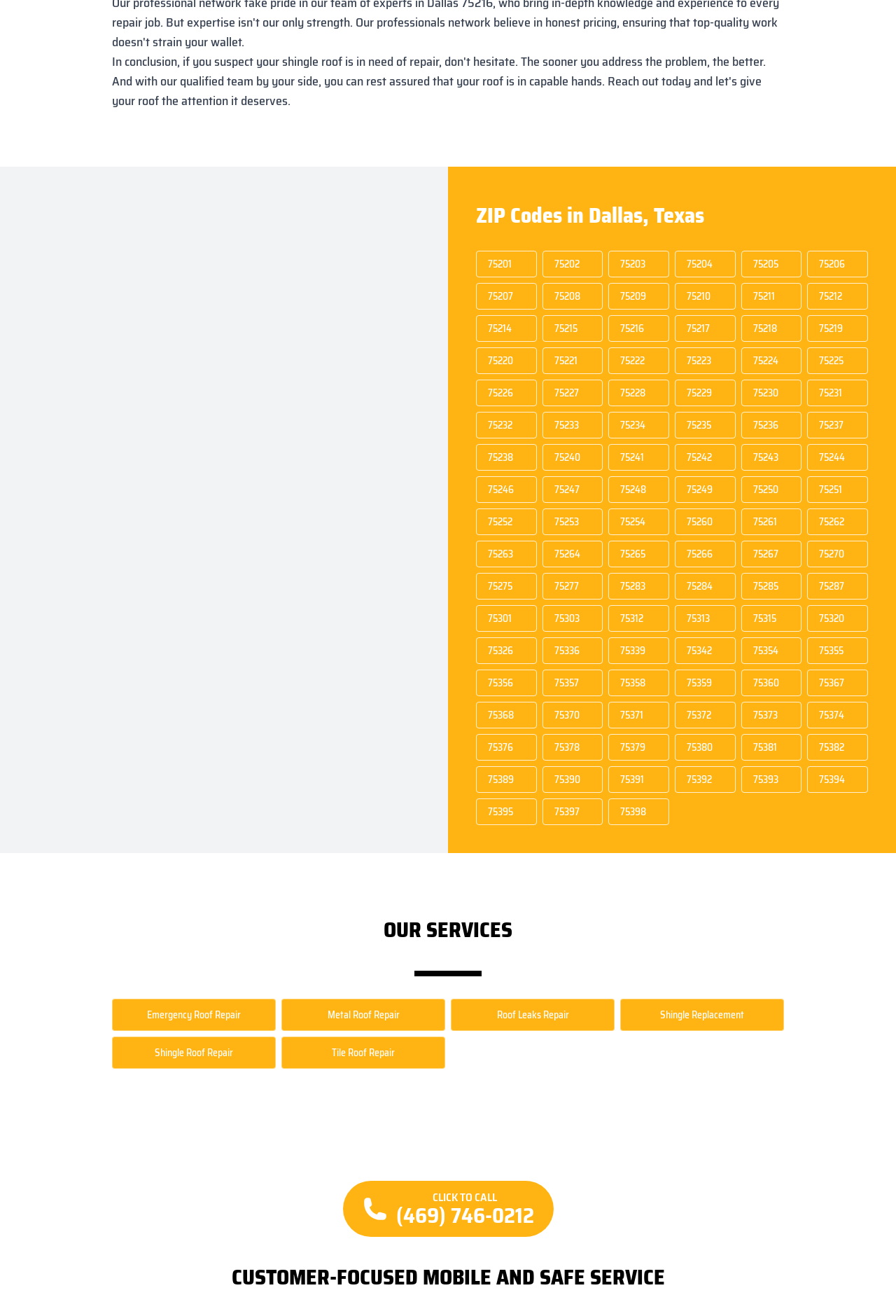Given the content of the image, can you provide a detailed answer to the question?
What is the purpose of this webpage?

The purpose of this webpage is to provide a reference for ZIP codes in Dallas, Texas, allowing users to quickly look up and access information about different ZIP codes in the area.